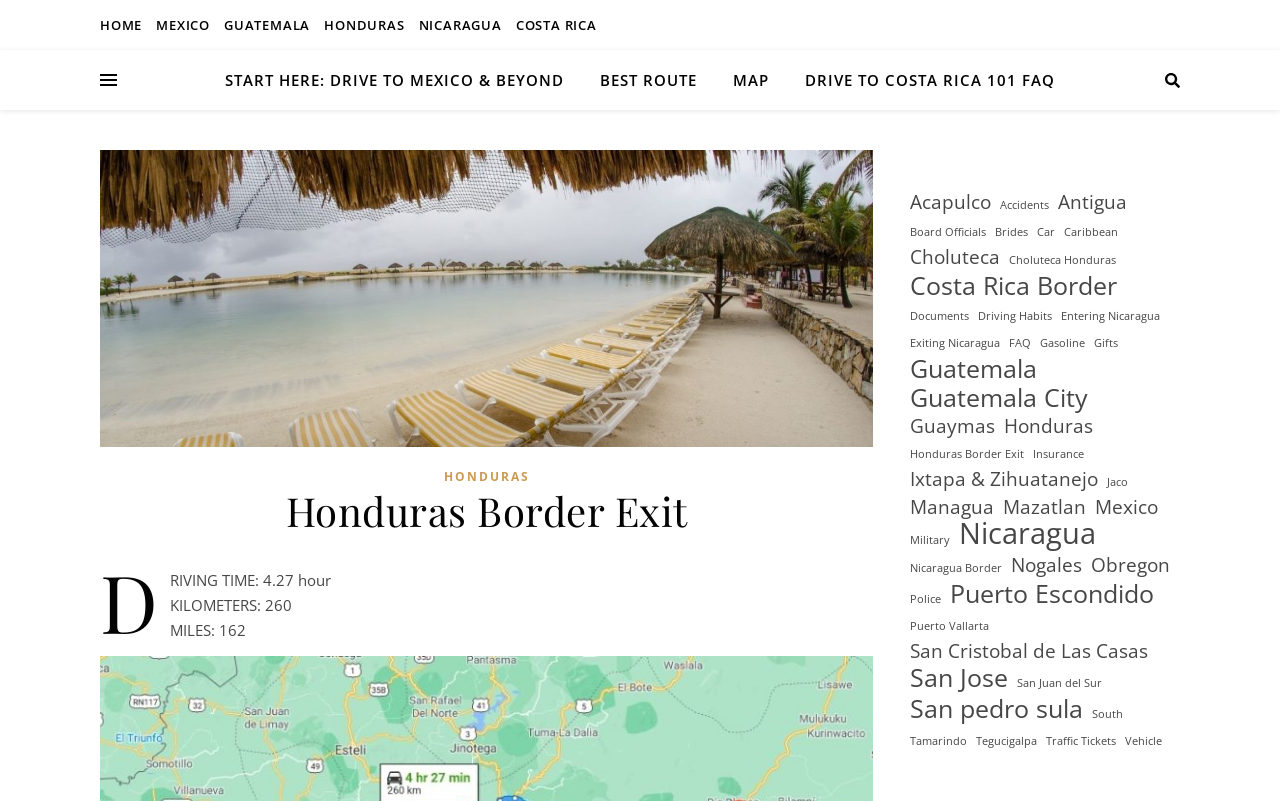Identify the main heading of the webpage and provide its text content.

Honduras Border Exit